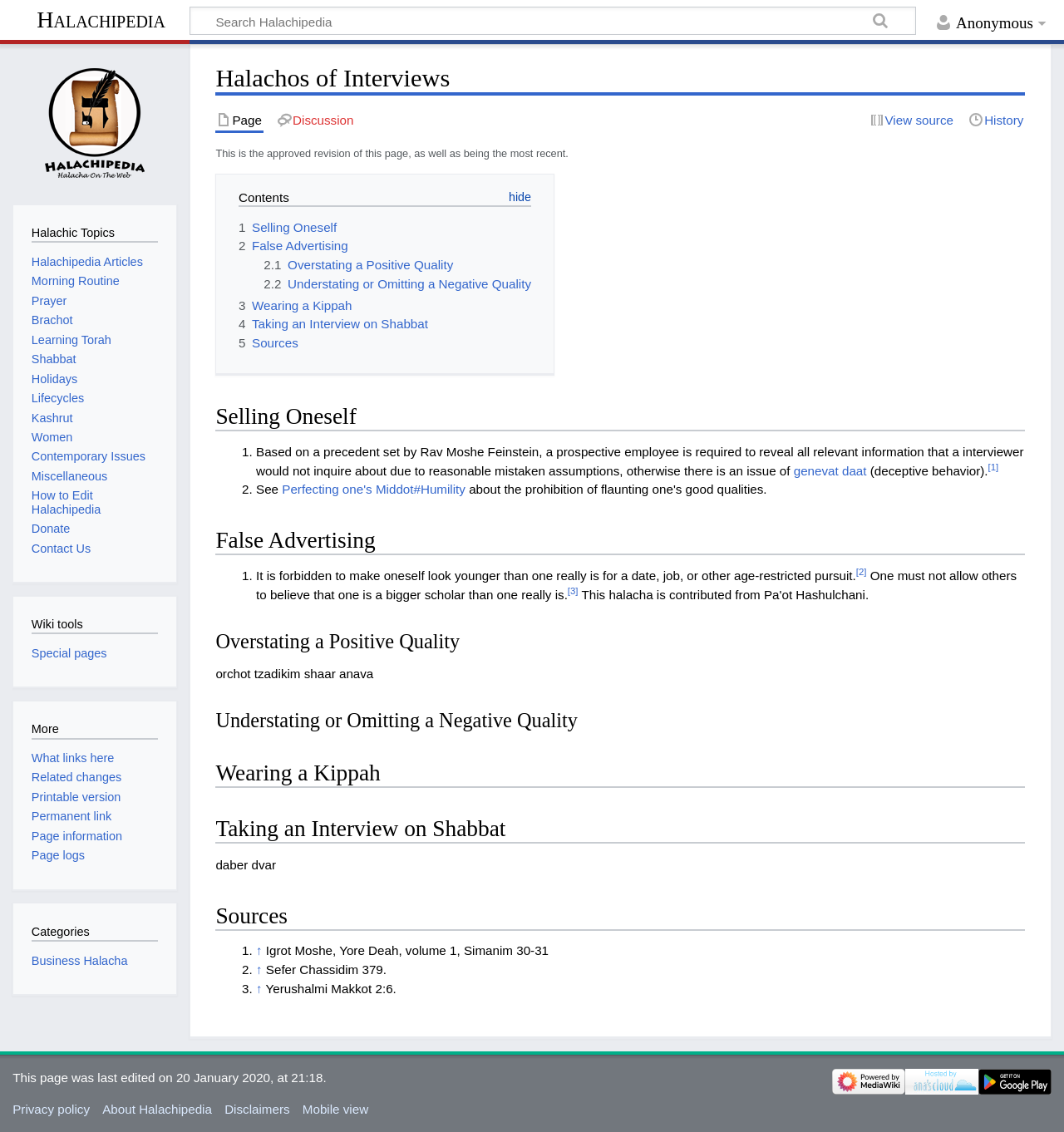Show me the bounding box coordinates of the clickable region to achieve the task as per the instruction: "Visit the main page".

[0.024, 0.047, 0.154, 0.17]